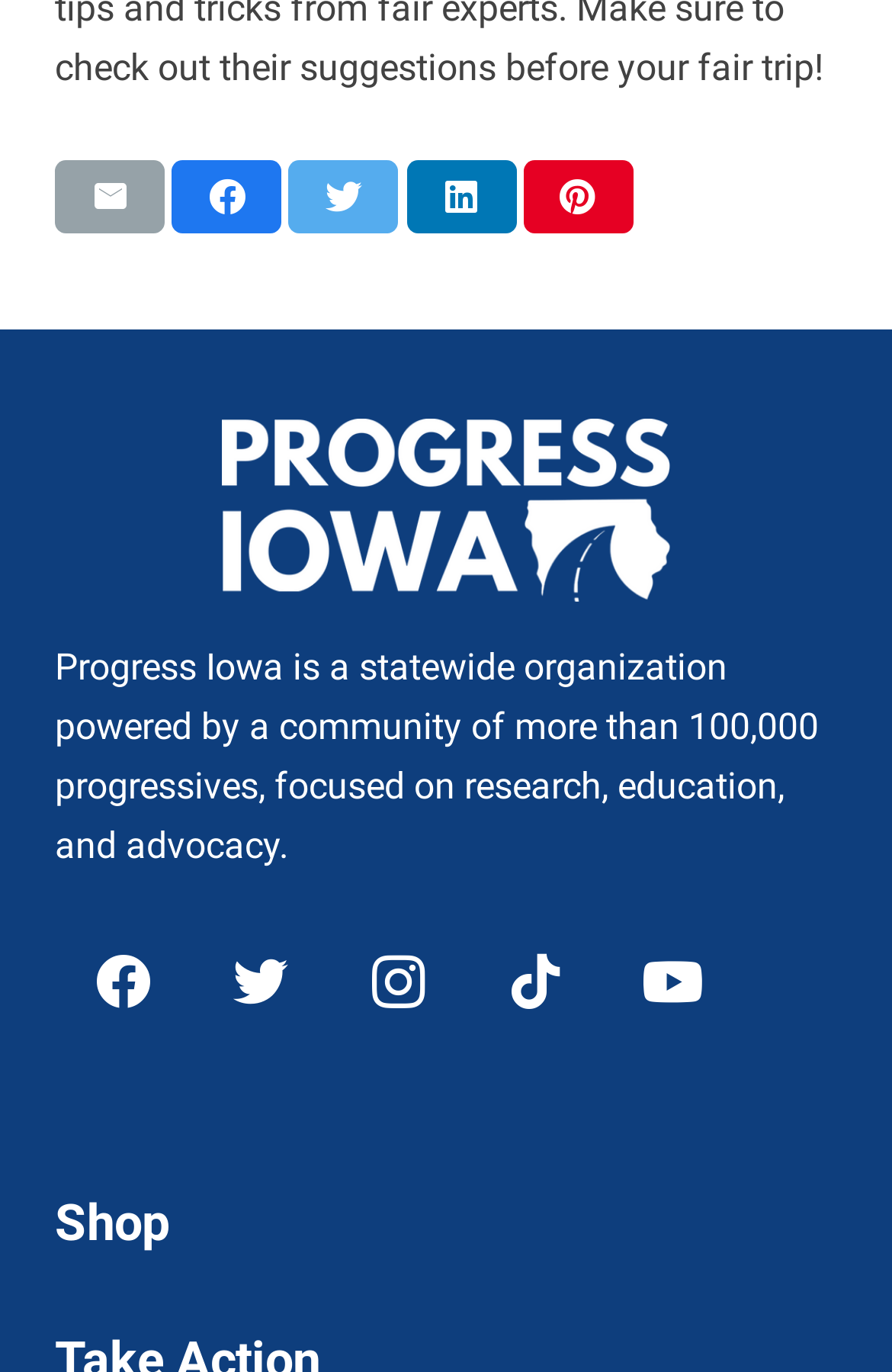Locate the bounding box coordinates of the area to click to fulfill this instruction: "Visit Facebook page". The bounding box should be presented as four float numbers between 0 and 1, in the order [left, top, right, bottom].

[0.062, 0.666, 0.215, 0.766]